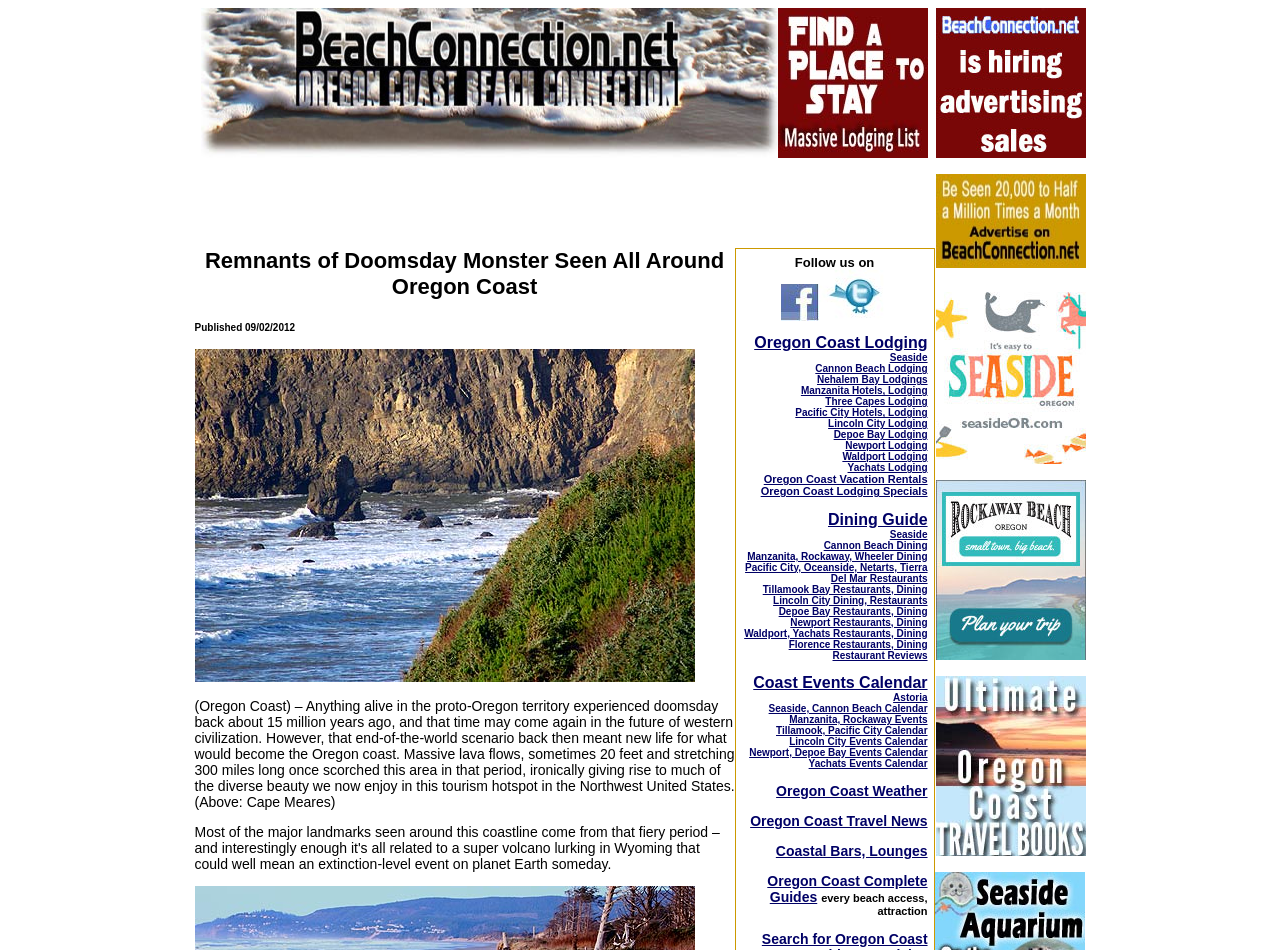Provide a one-word or brief phrase answer to the question:
How many links are there in the webpage?

Over 30